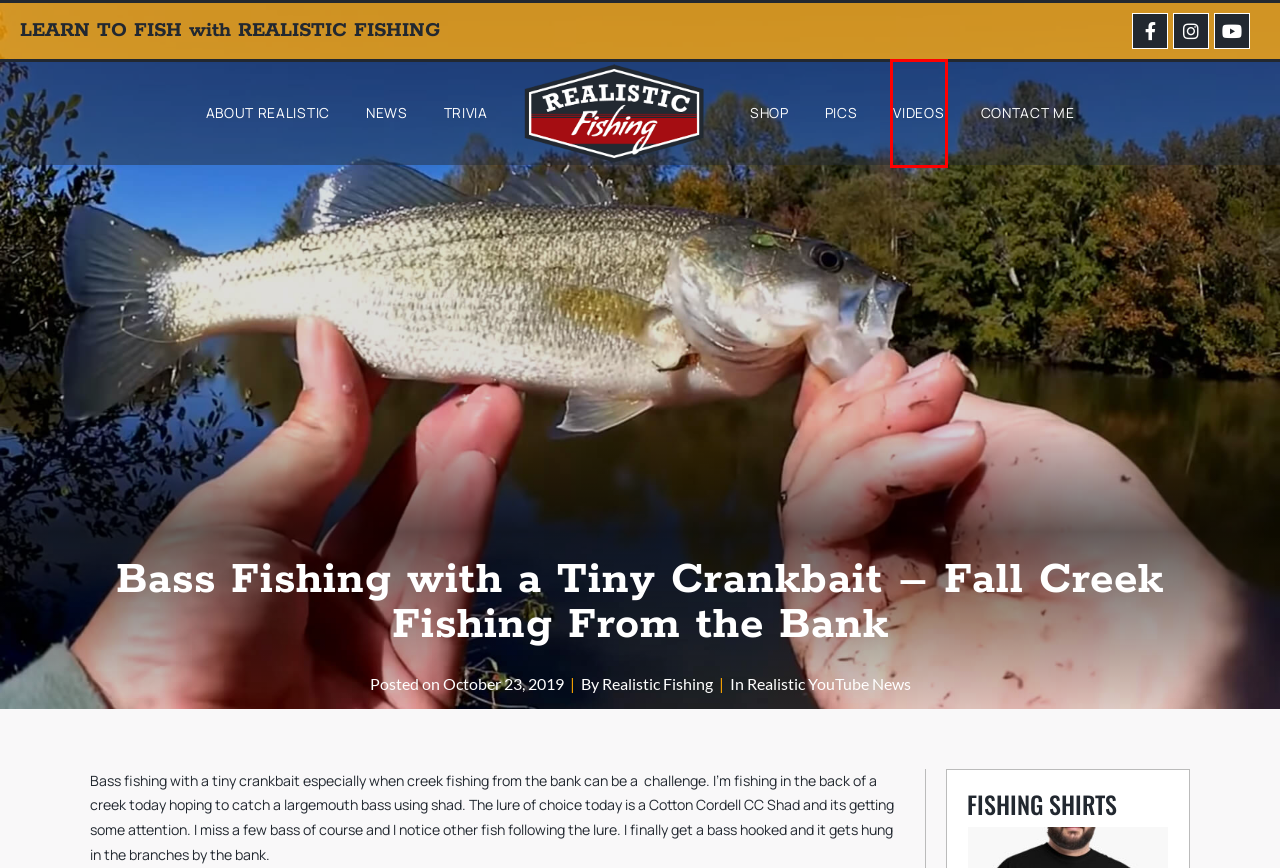Look at the screenshot of a webpage where a red rectangle bounding box is present. Choose the webpage description that best describes the new webpage after clicking the element inside the red bounding box. Here are the candidates:
A. Videos – Realistic Fishing on YouTube - Realistic Fishing
B. Shirts & Stuff - Realistic Fishing
C. How to Find... - Realistic Fishing
D. Realistic Fishing News - Realistic Fishing
E. Realistic Pics - Realistic Fishing
F. About Realistic Fishing - Realistic Fishing
G. Learn to Fish | Keep It Realistic - Realistic Fishing
H. Contact - Realistic Fishing

A